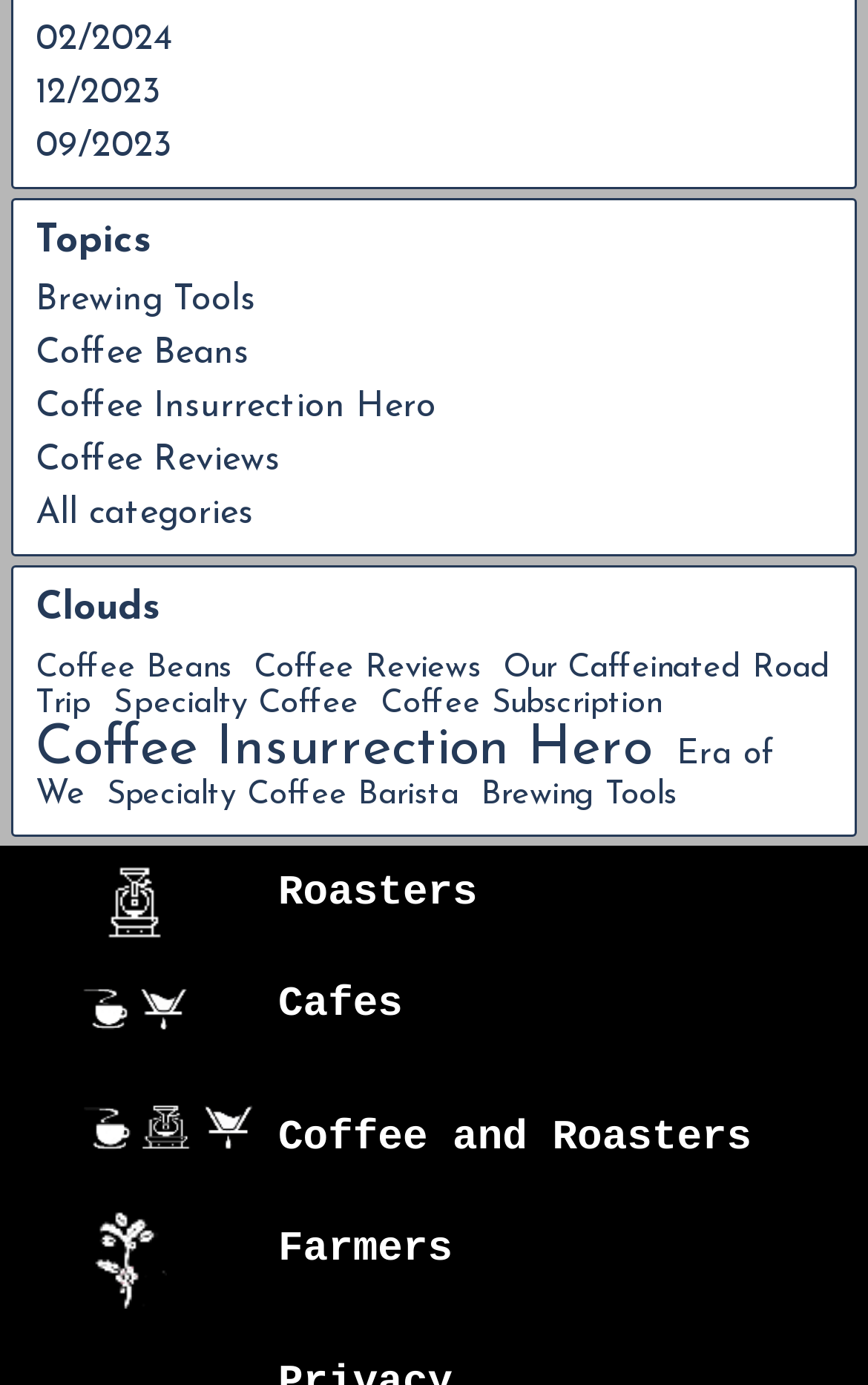Please locate the bounding box coordinates of the element that should be clicked to achieve the given instruction: "Check out brewing tools".

[0.041, 0.204, 0.295, 0.23]